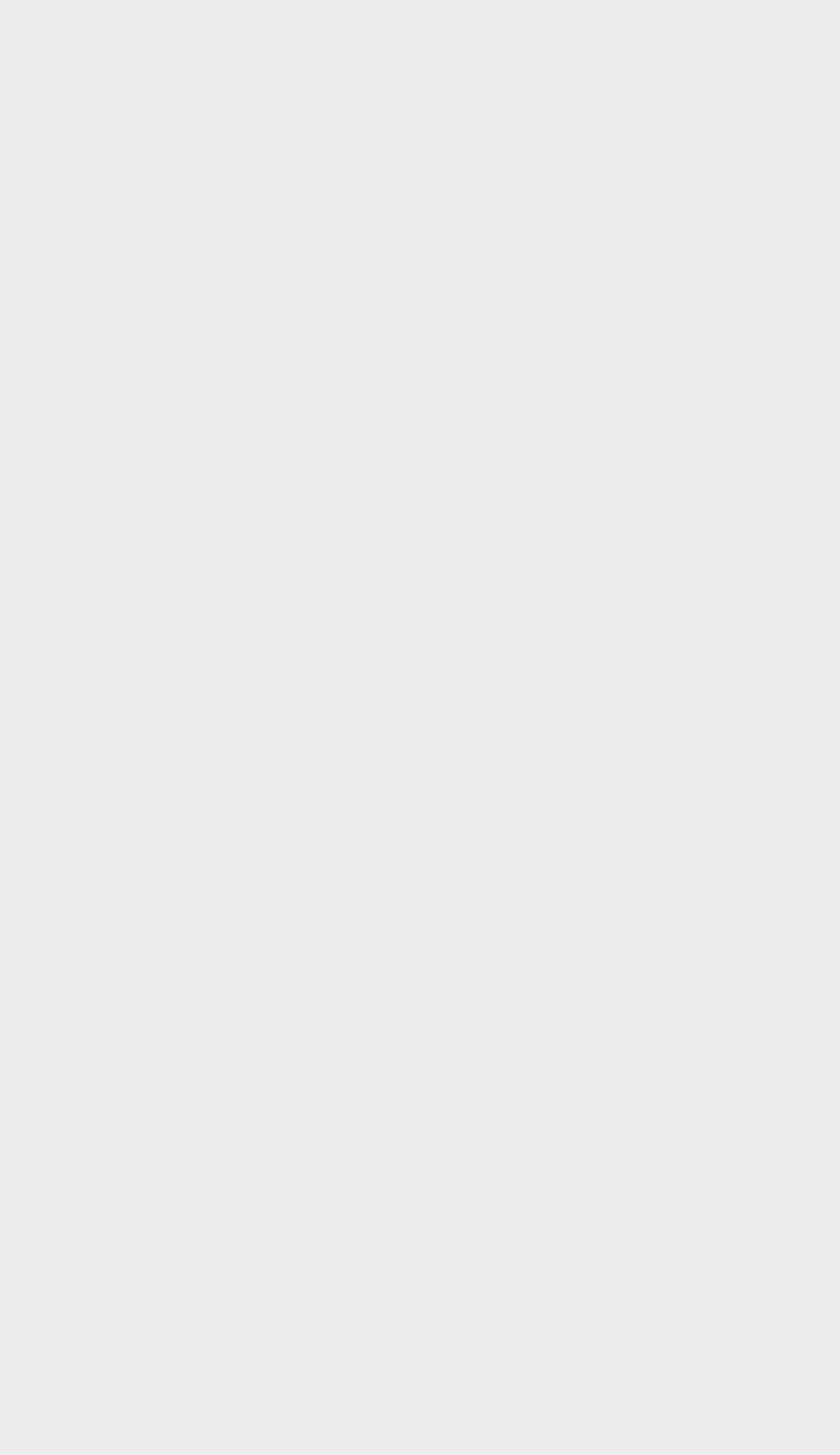Who is saying farewell to the first leader of the republic?
Give a single word or phrase answer based on the content of the image.

Radiy Khabirov